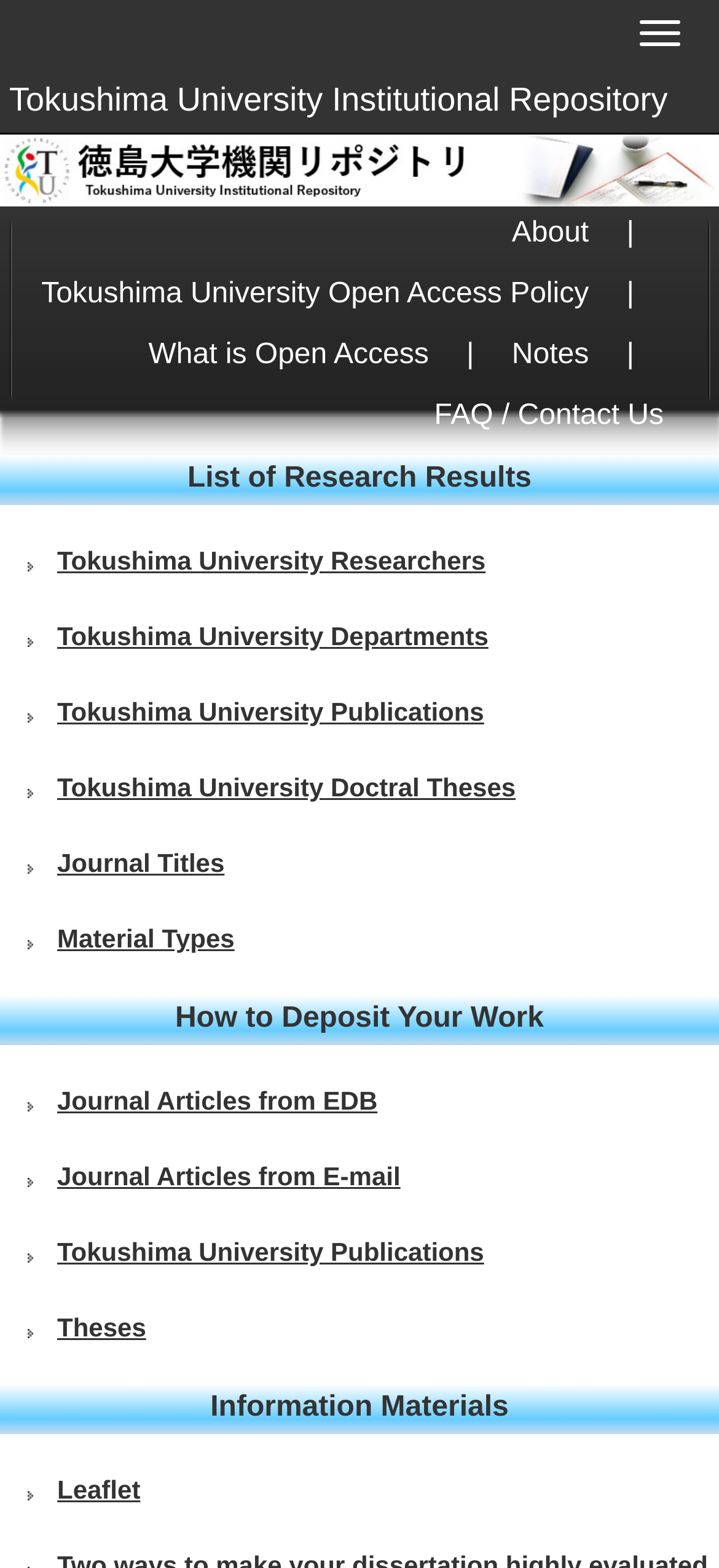What is the last link in the bottom section?
Using the information from the image, give a concise answer in one word or a short phrase.

Leaflet